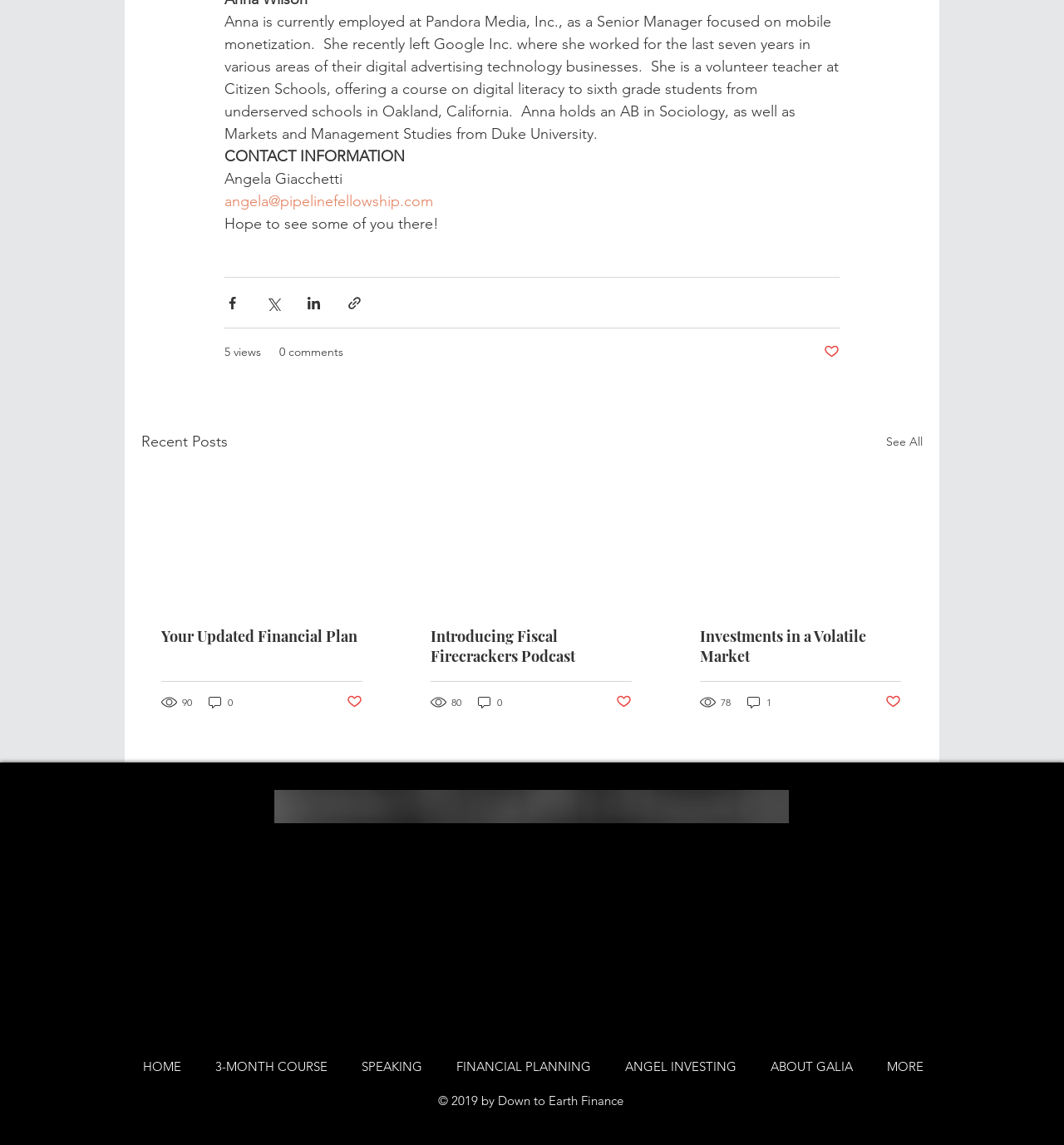Identify the bounding box coordinates of the region that needs to be clicked to carry out this instruction: "See all recent posts". Provide these coordinates as four float numbers ranging from 0 to 1, i.e., [left, top, right, bottom].

[0.833, 0.375, 0.867, 0.397]